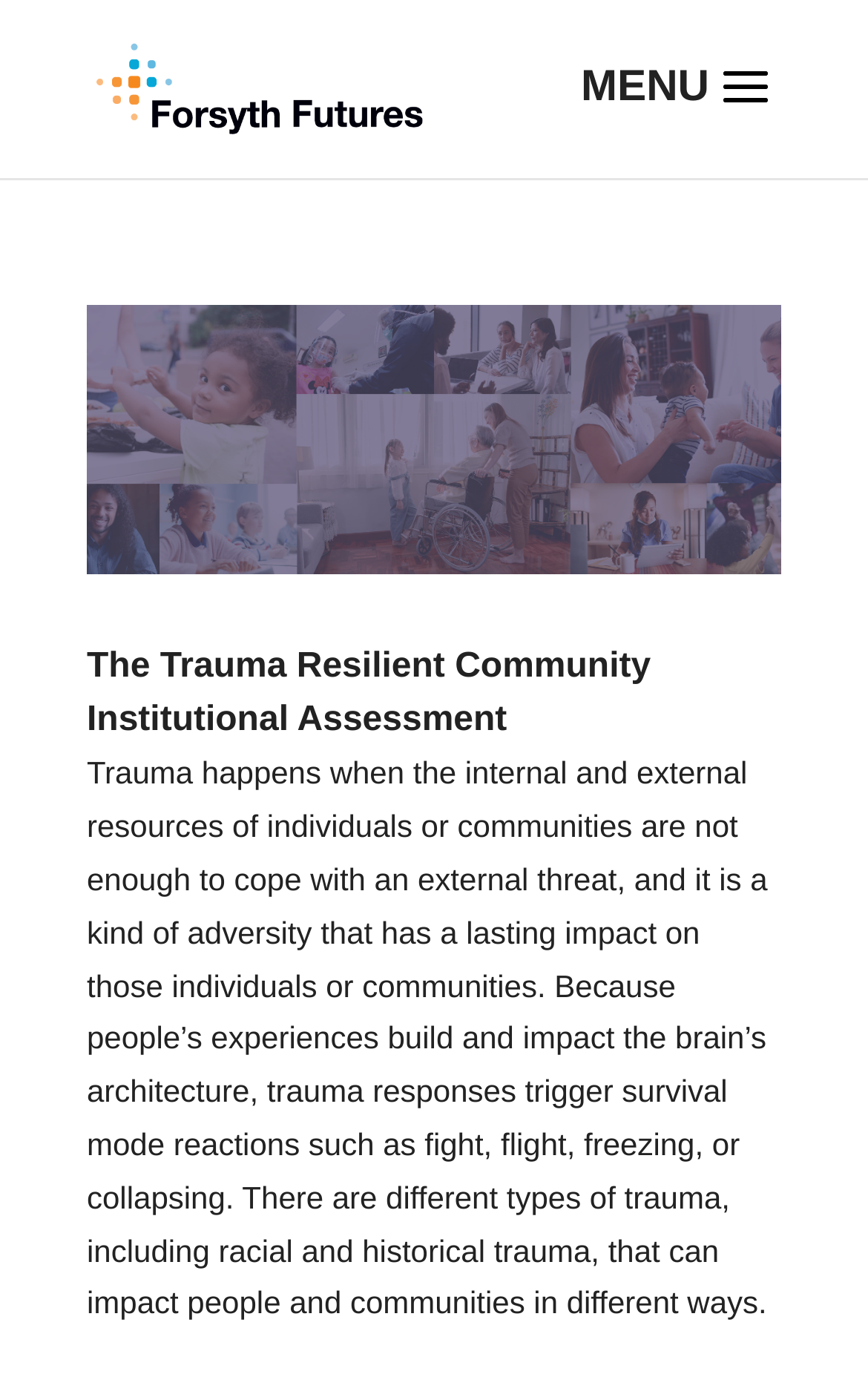What is the topic of the article?
Please provide a single word or phrase as your answer based on the screenshot.

Trauma Resilient Community